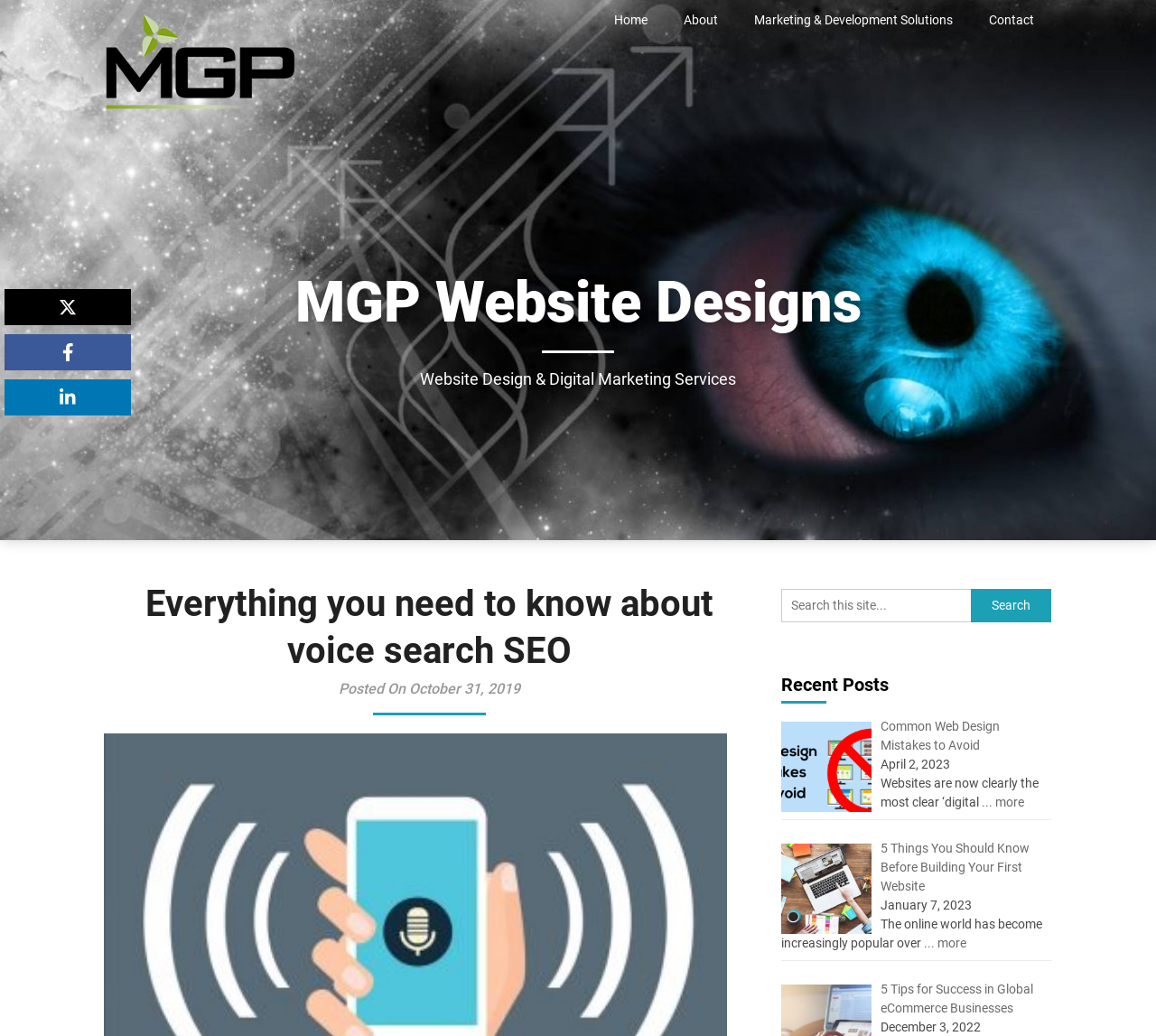Please identify the coordinates of the bounding box that should be clicked to fulfill this instruction: "Visit the 'About' page".

[0.576, 0.0, 0.637, 0.039]